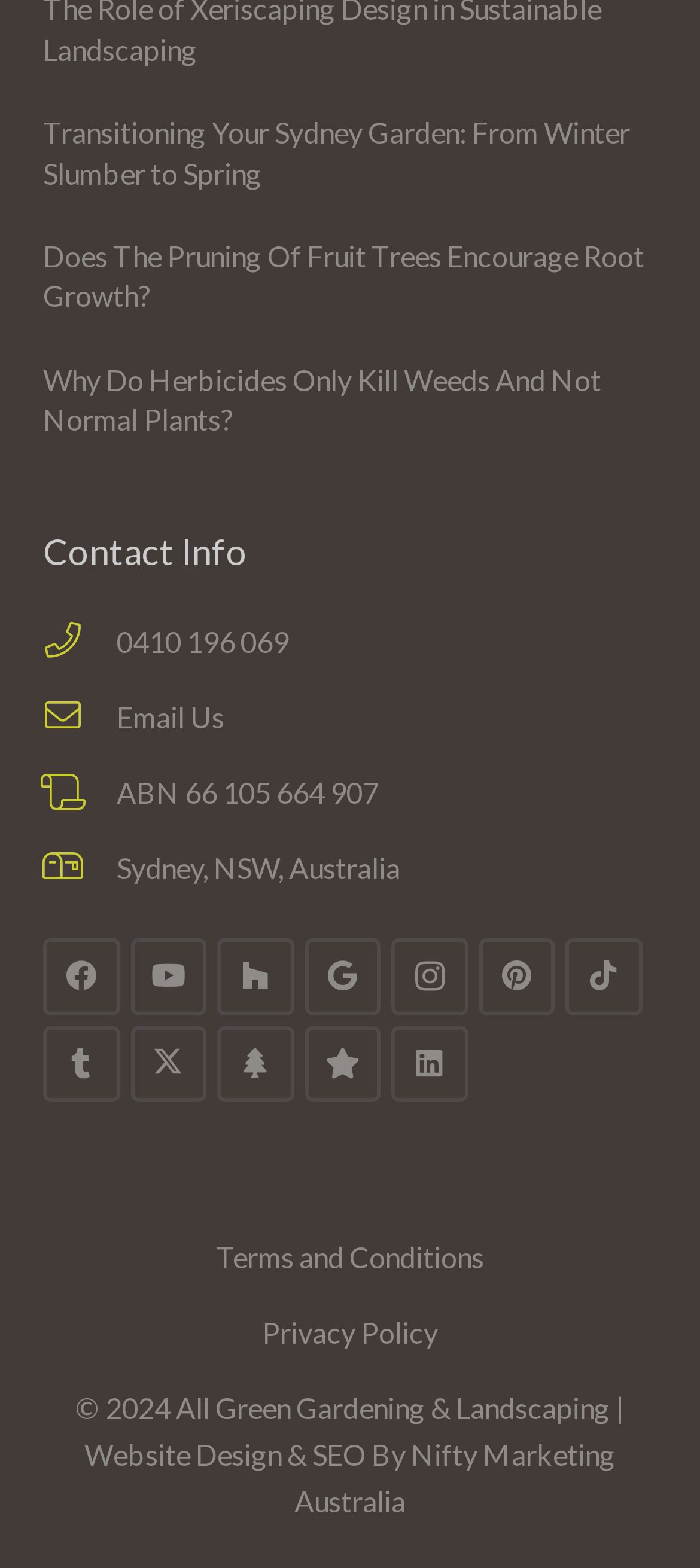How many links are available under the contact information section?
Using the image provided, answer with just one word or phrase.

5